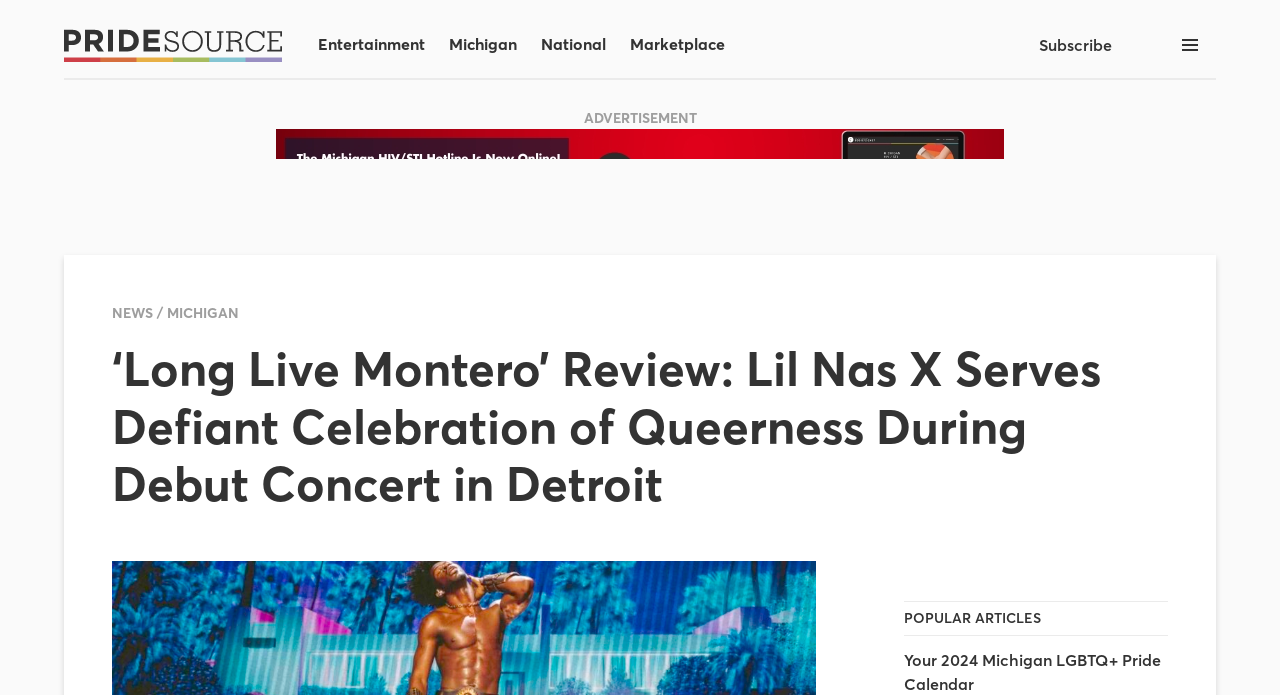Answer succinctly with a single word or phrase:
What is the topic of the popular article?

Michigan LGBTQ+ Pride Calendar